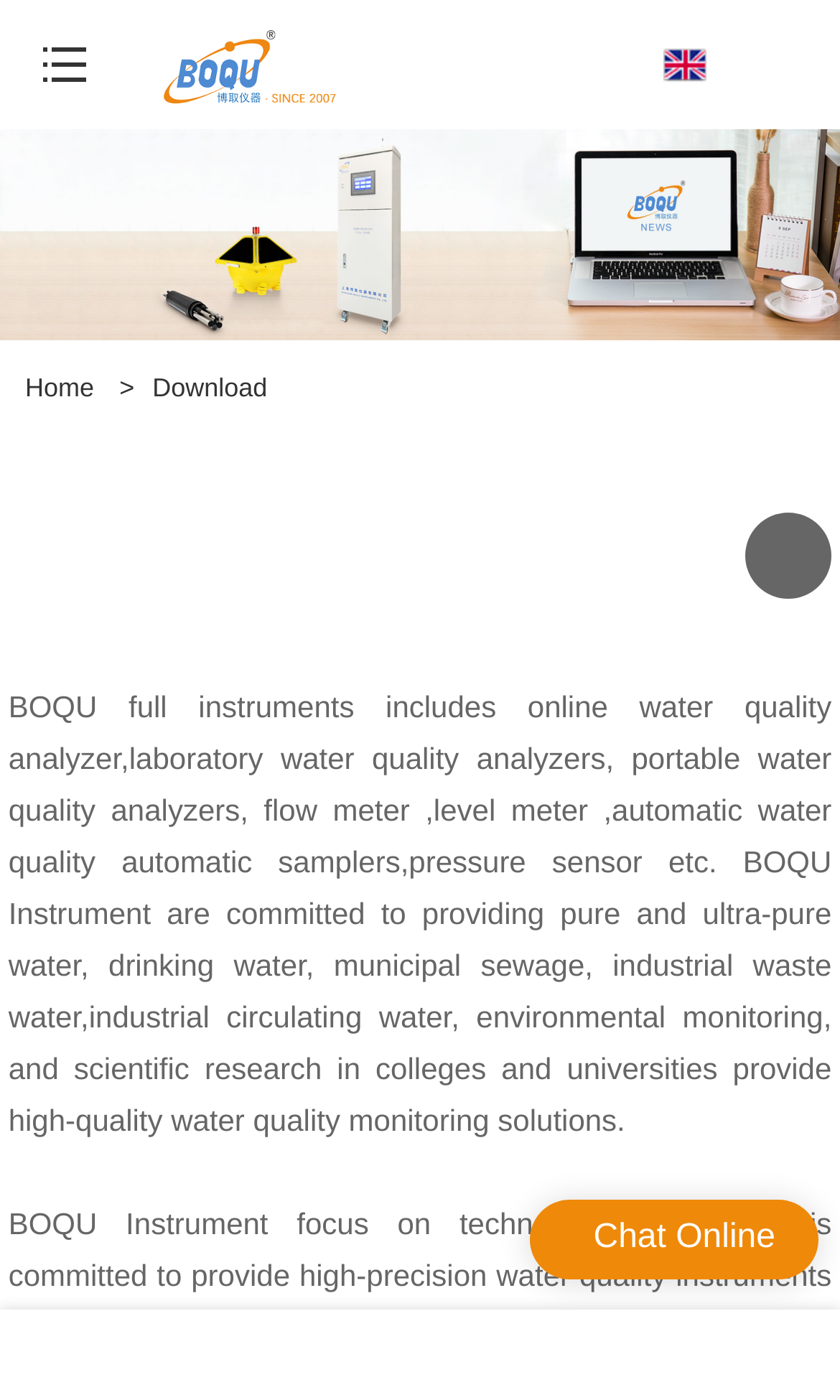Please give a concise answer to this question using a single word or phrase: 
What is the theme of the webpage?

Water quality